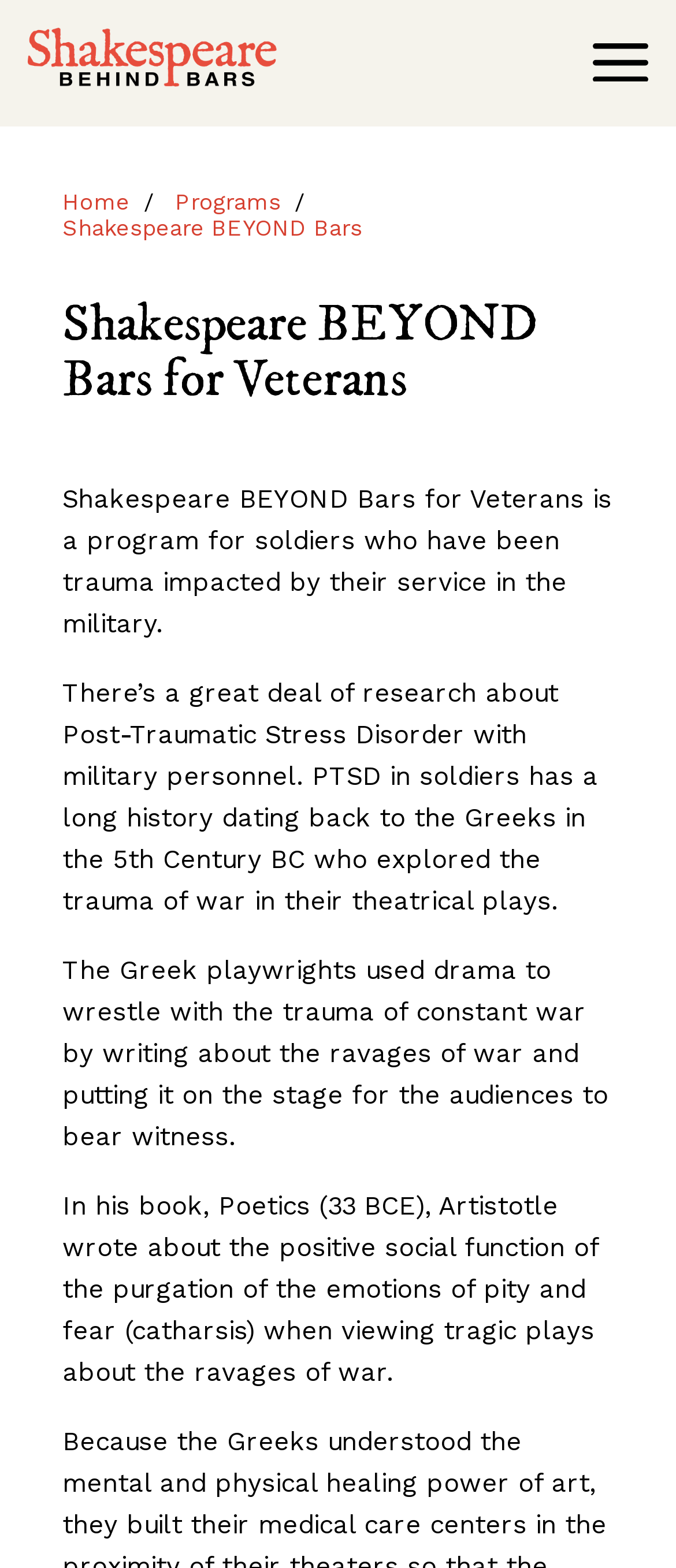Provide the bounding box coordinates in the format (top-left x, top-left y, bottom-right x, bottom-right y). All values are floating point numbers between 0 and 1. Determine the bounding box coordinate of the UI element described as: Home

[0.092, 0.12, 0.192, 0.136]